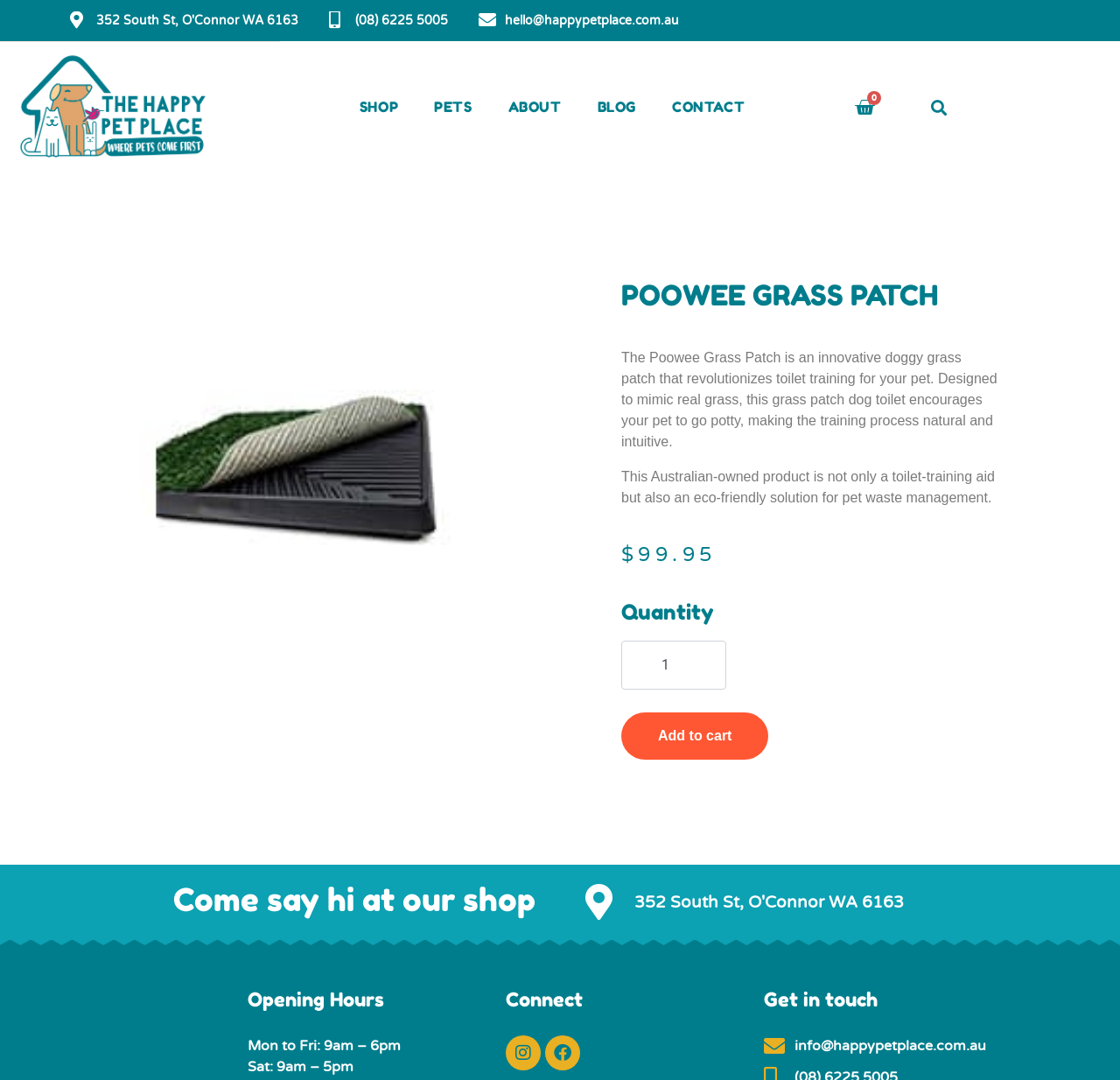Find the bounding box coordinates for the element described here: "Add to cart".

[0.555, 0.659, 0.686, 0.703]